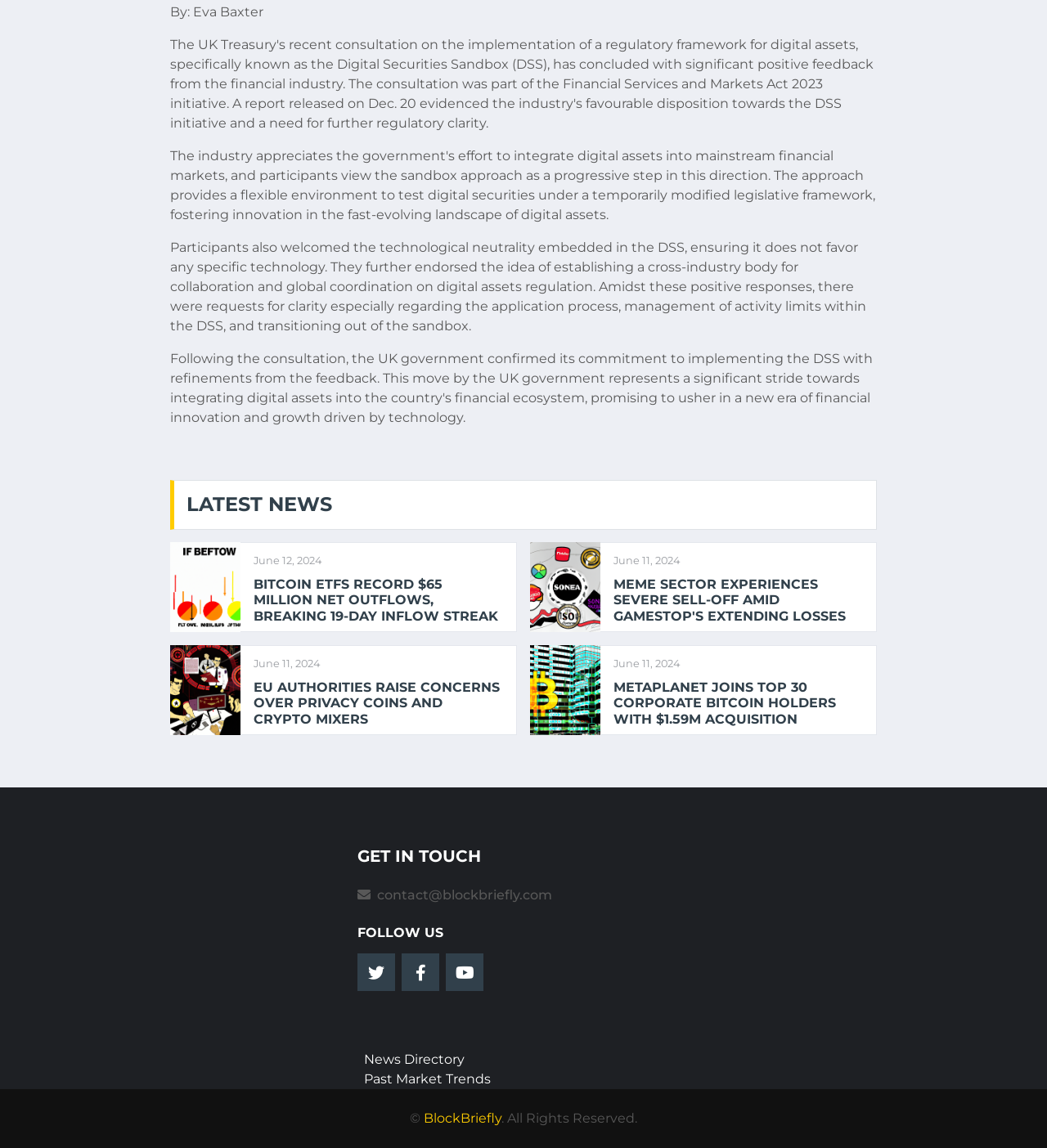Using the element description: "alt="P1120870"", determine the bounding box coordinates for the specified UI element. The coordinates should be four float numbers between 0 and 1, [left, top, right, bottom].

None